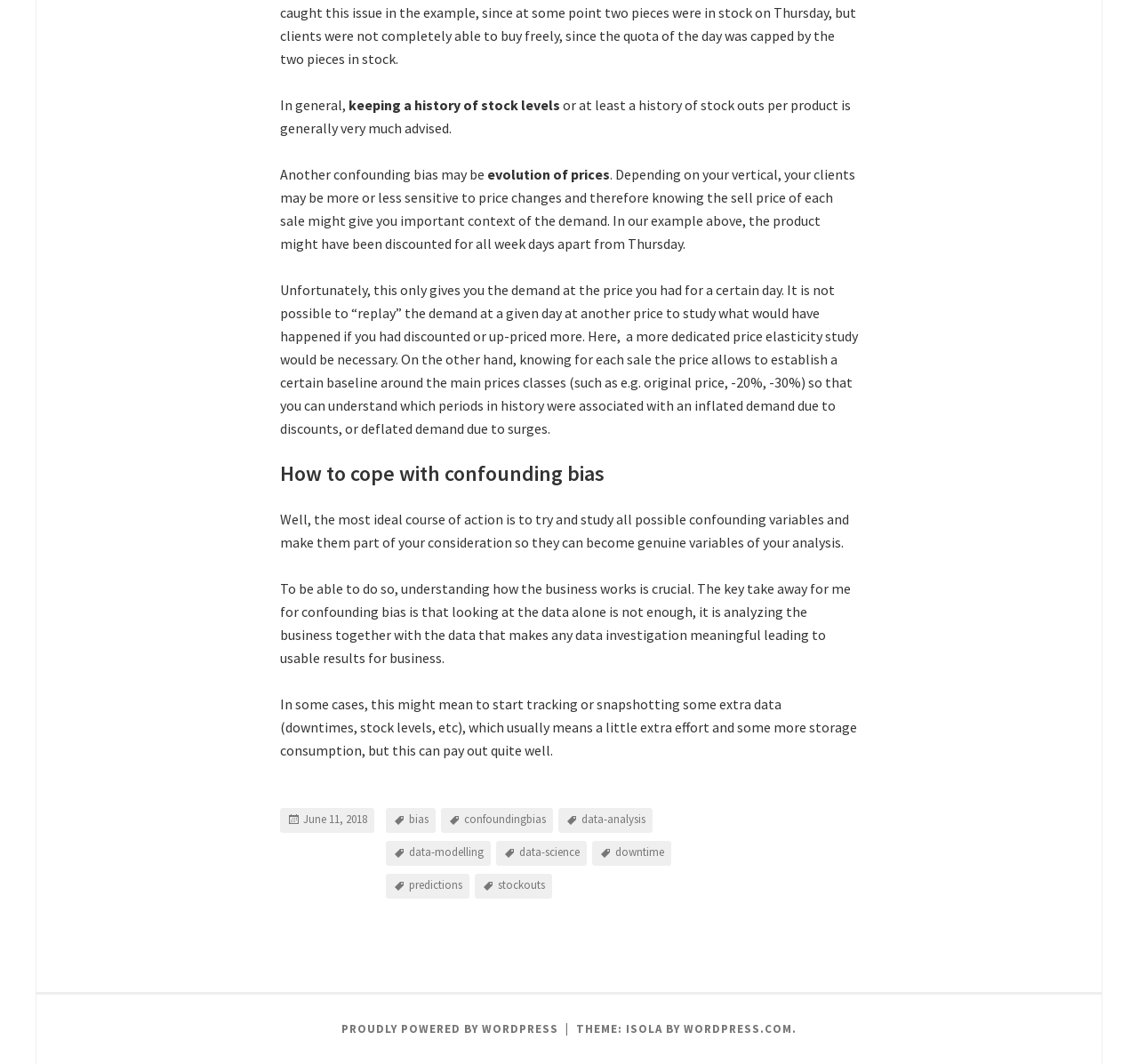Show me the bounding box coordinates of the clickable region to achieve the task as per the instruction: "Explore the theme Isola".

[0.506, 0.96, 0.601, 0.974]